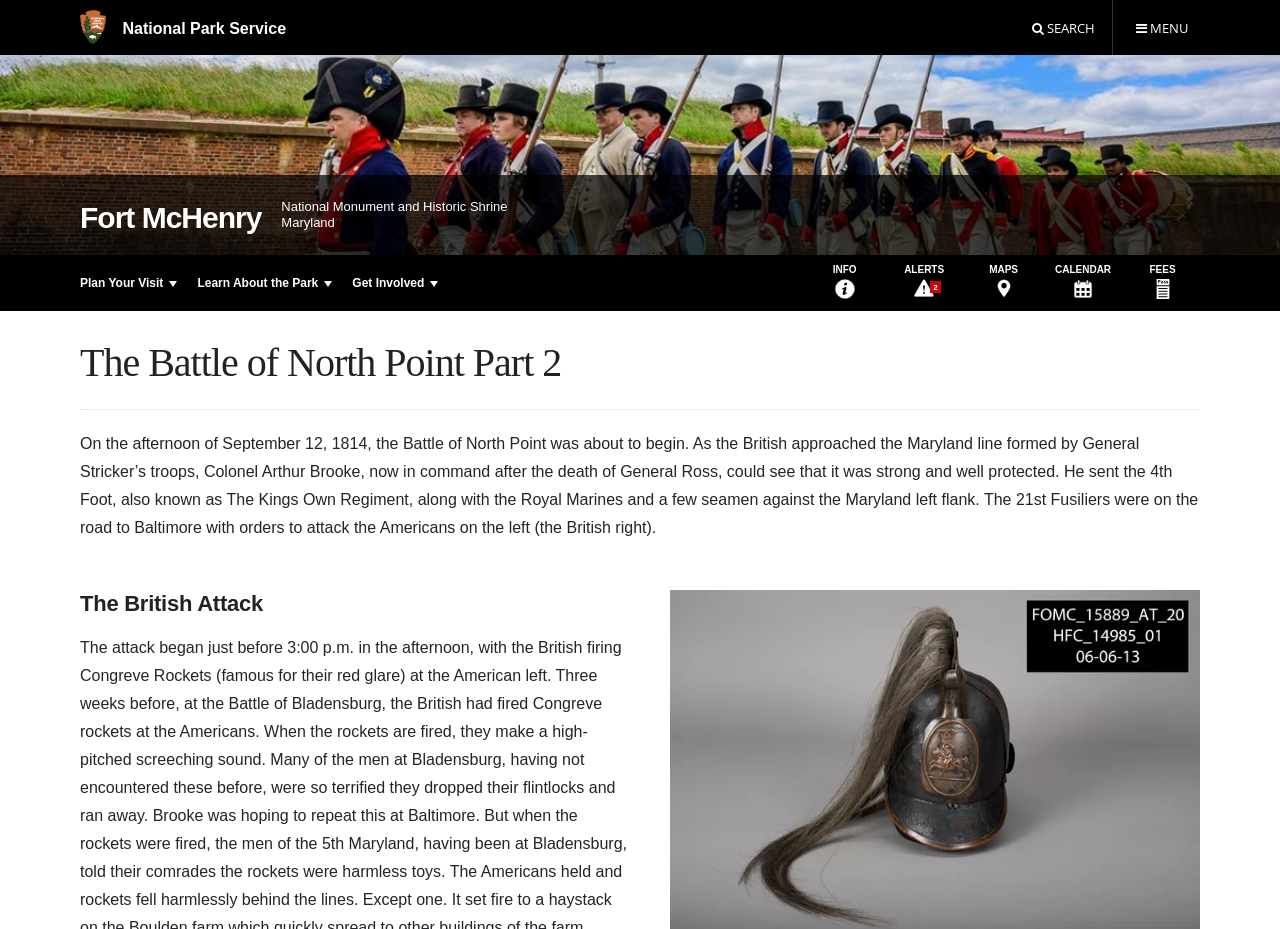Answer in one word or a short phrase: 
What is the name of the national monument?

Fort McHenry